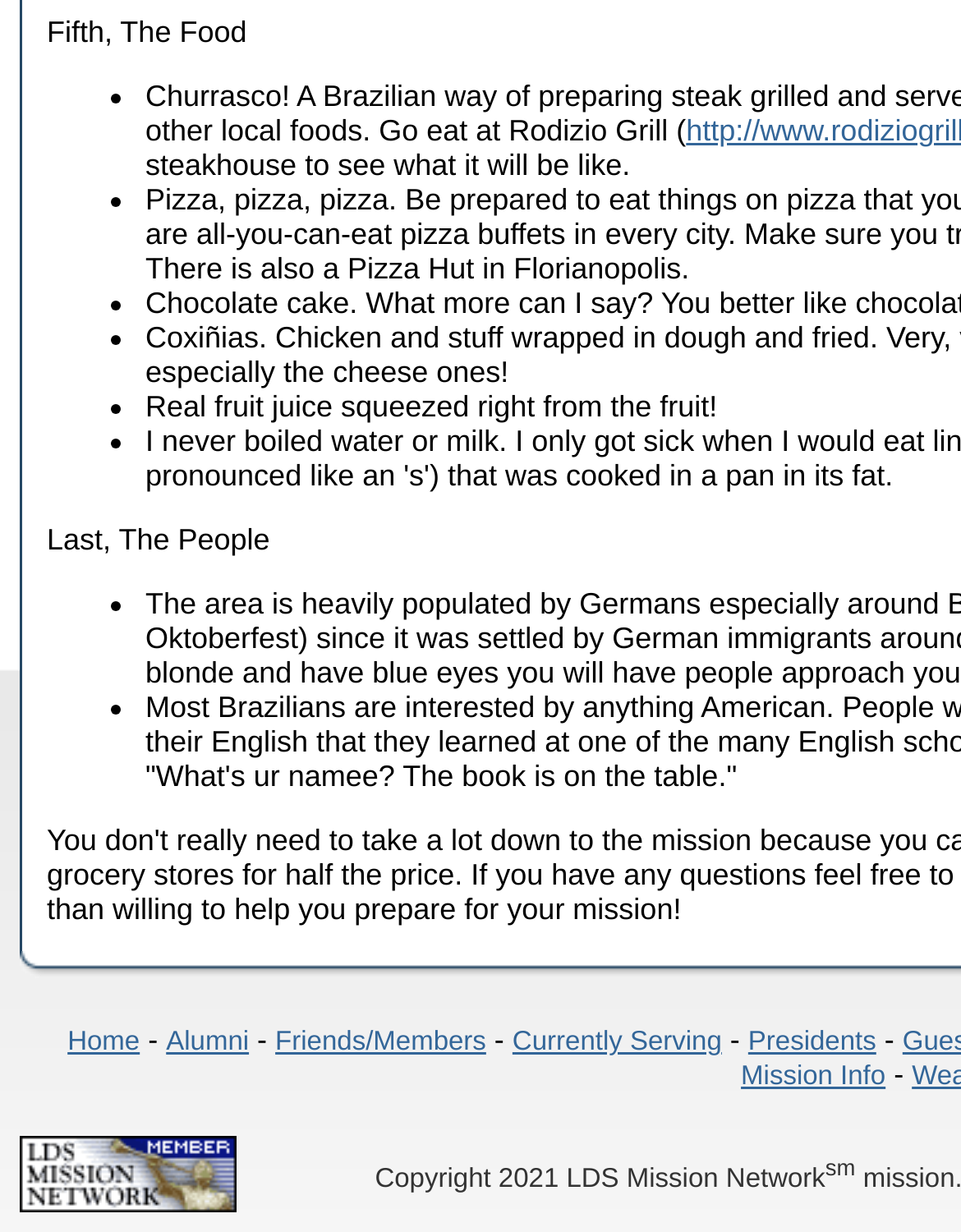What is the slogan or phrase mentioned?
Respond to the question with a single word or phrase according to the image.

Real fruit juice squeezed right from the fruit!